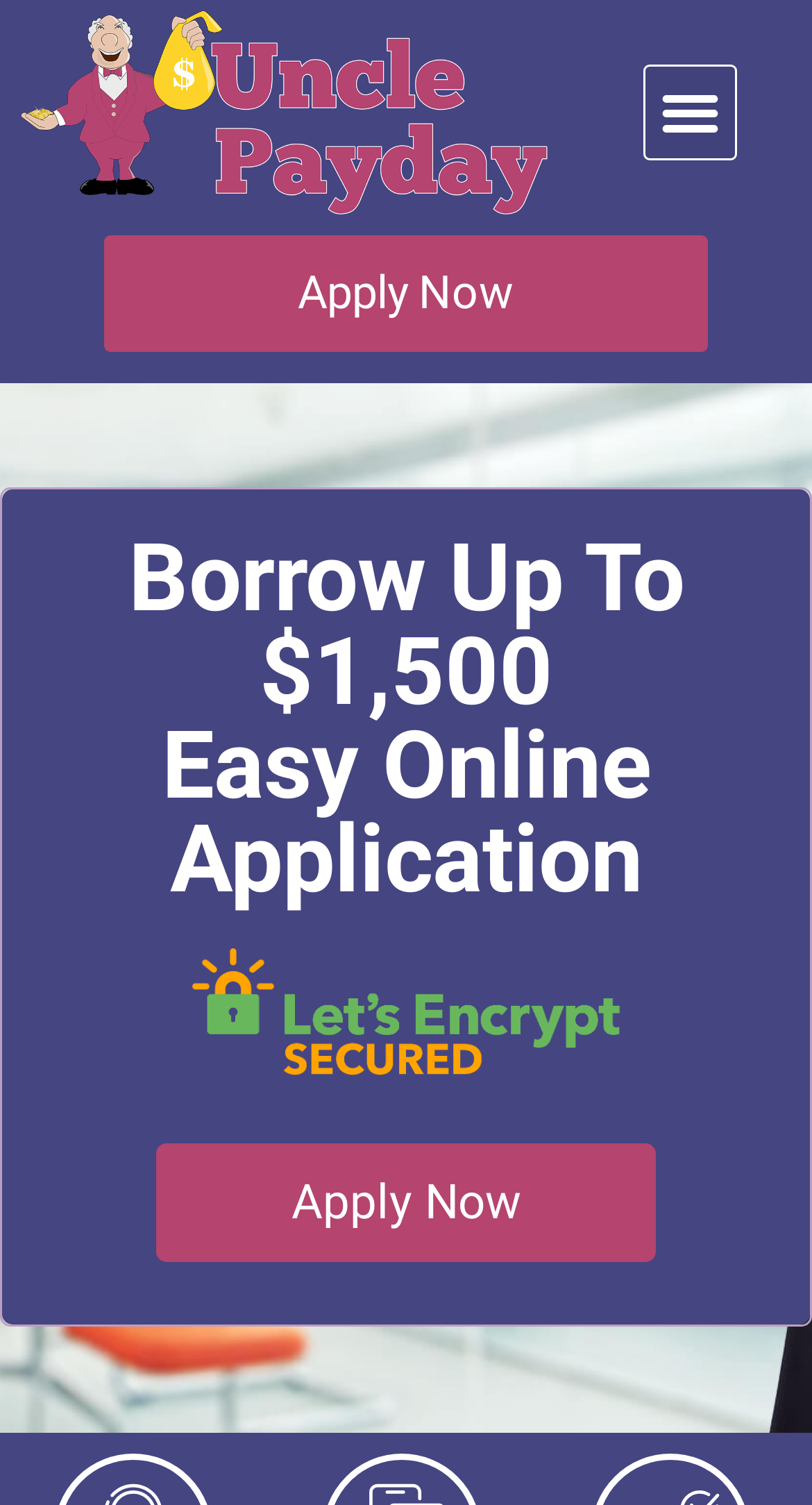Examine the image carefully and respond to the question with a detailed answer: 
What is the description of the online application process?

The description of the online application process is mentioned in the text 'Easy Online Application' which is located at the top middle section of the webpage, indicating that the online application process is easy and convenient.